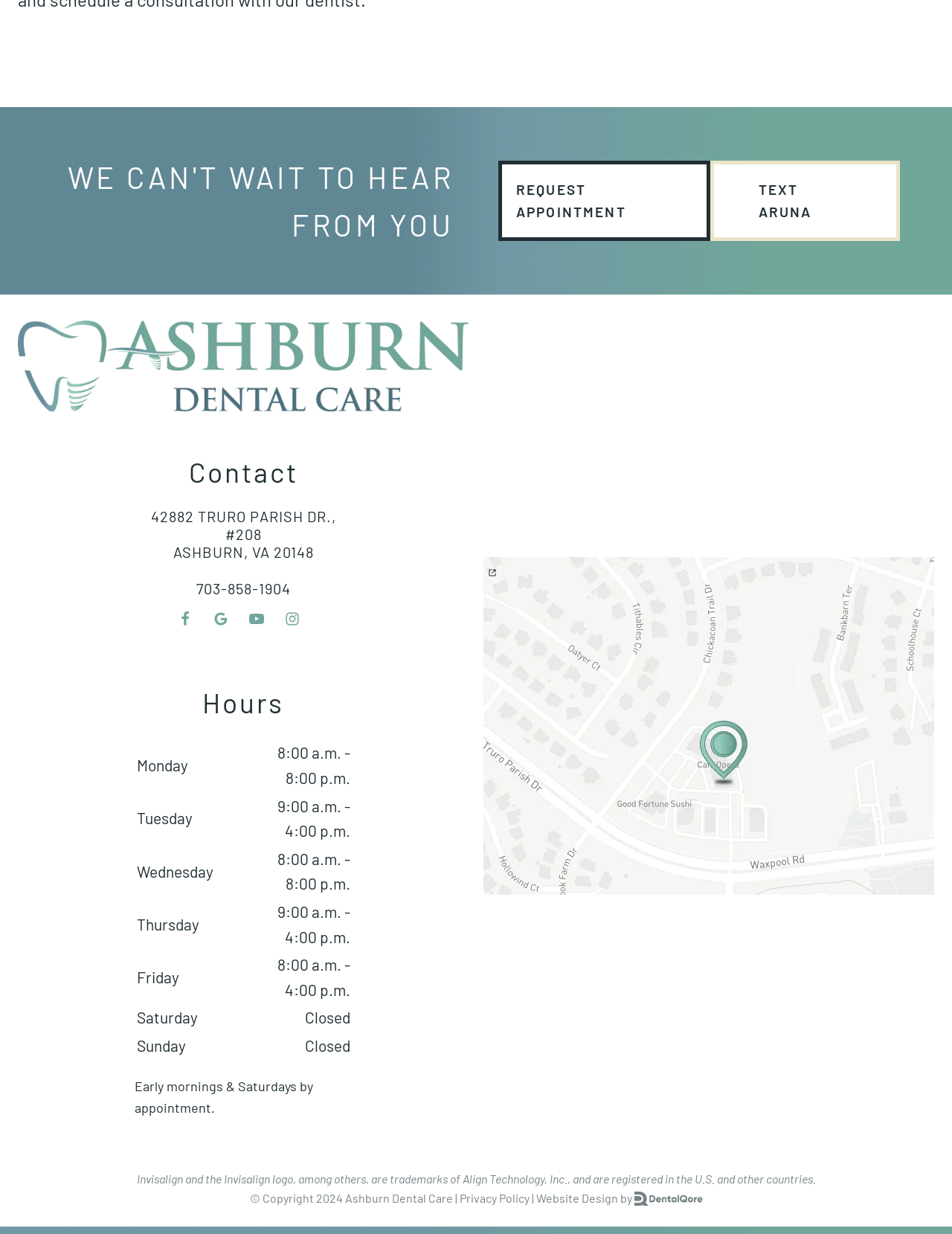Find the bounding box coordinates for the element that must be clicked to complete the instruction: "Visit Facebook page". The coordinates should be four float numbers between 0 and 1, indicated as [left, top, right, bottom].

[0.181, 0.491, 0.208, 0.512]